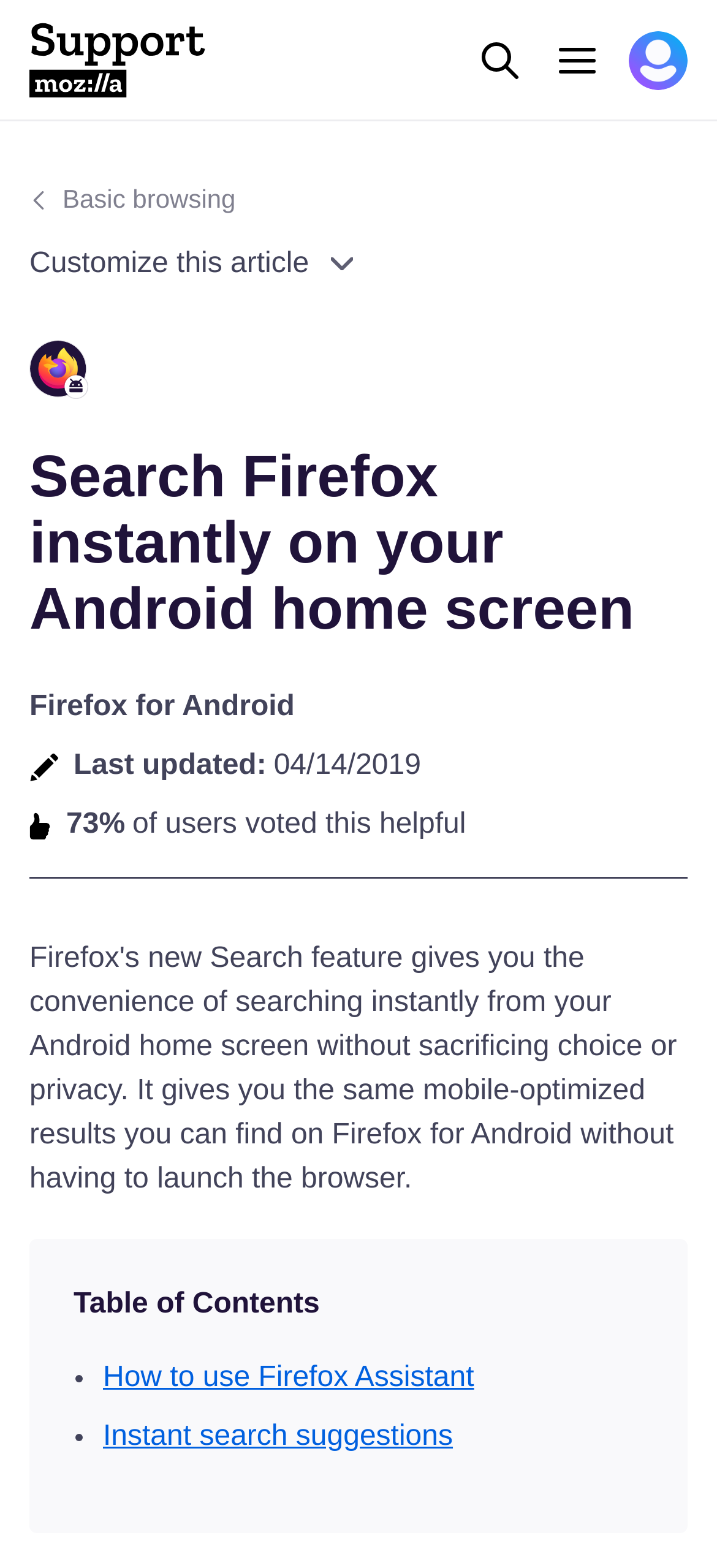Please identify the bounding box coordinates of the element on the webpage that should be clicked to follow this instruction: "Click the Search button". The bounding box coordinates should be given as four float numbers between 0 and 1, formatted as [left, top, right, bottom].

[0.656, 0.019, 0.738, 0.057]